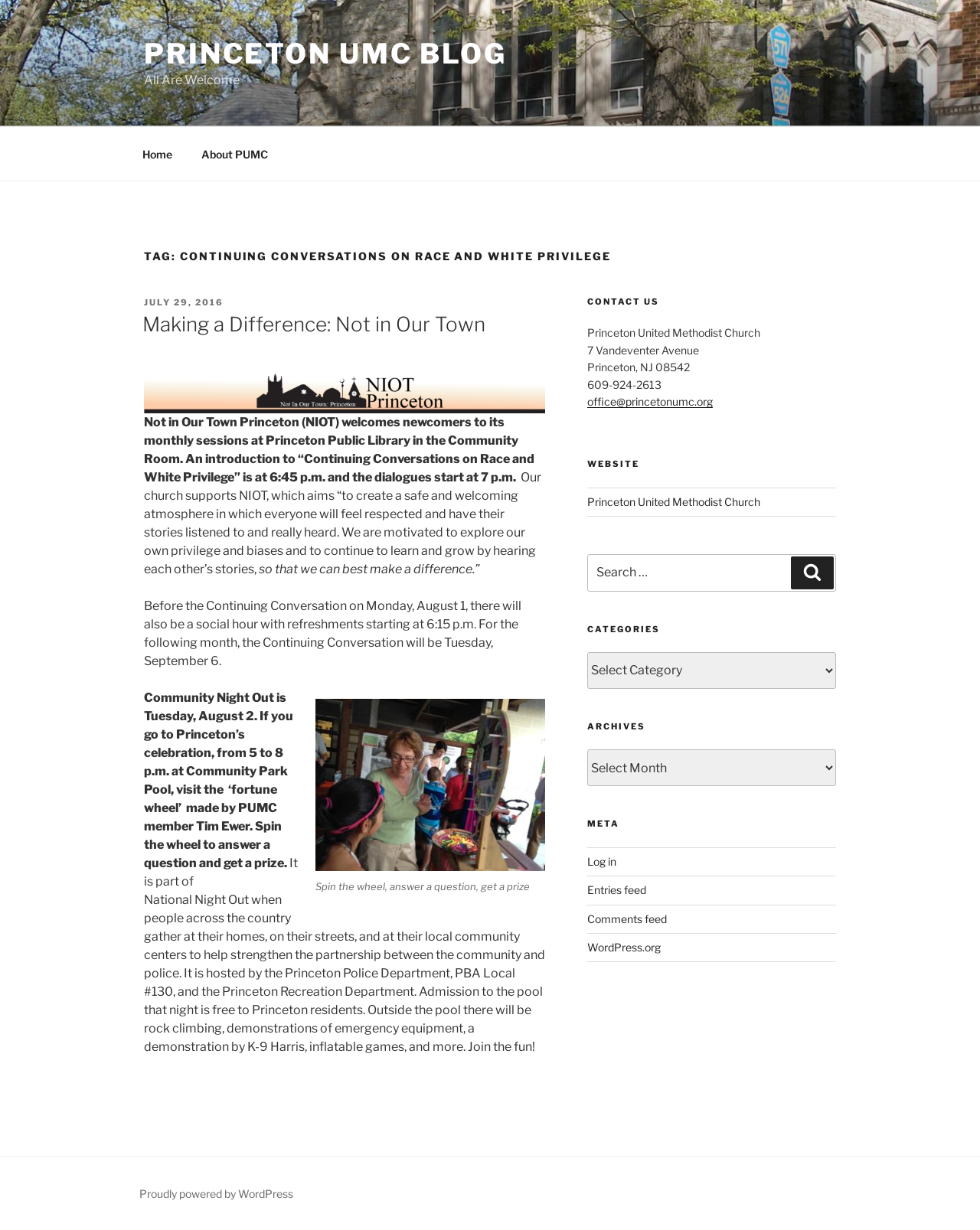Kindly provide the bounding box coordinates of the section you need to click on to fulfill the given instruction: "Search for something".

None